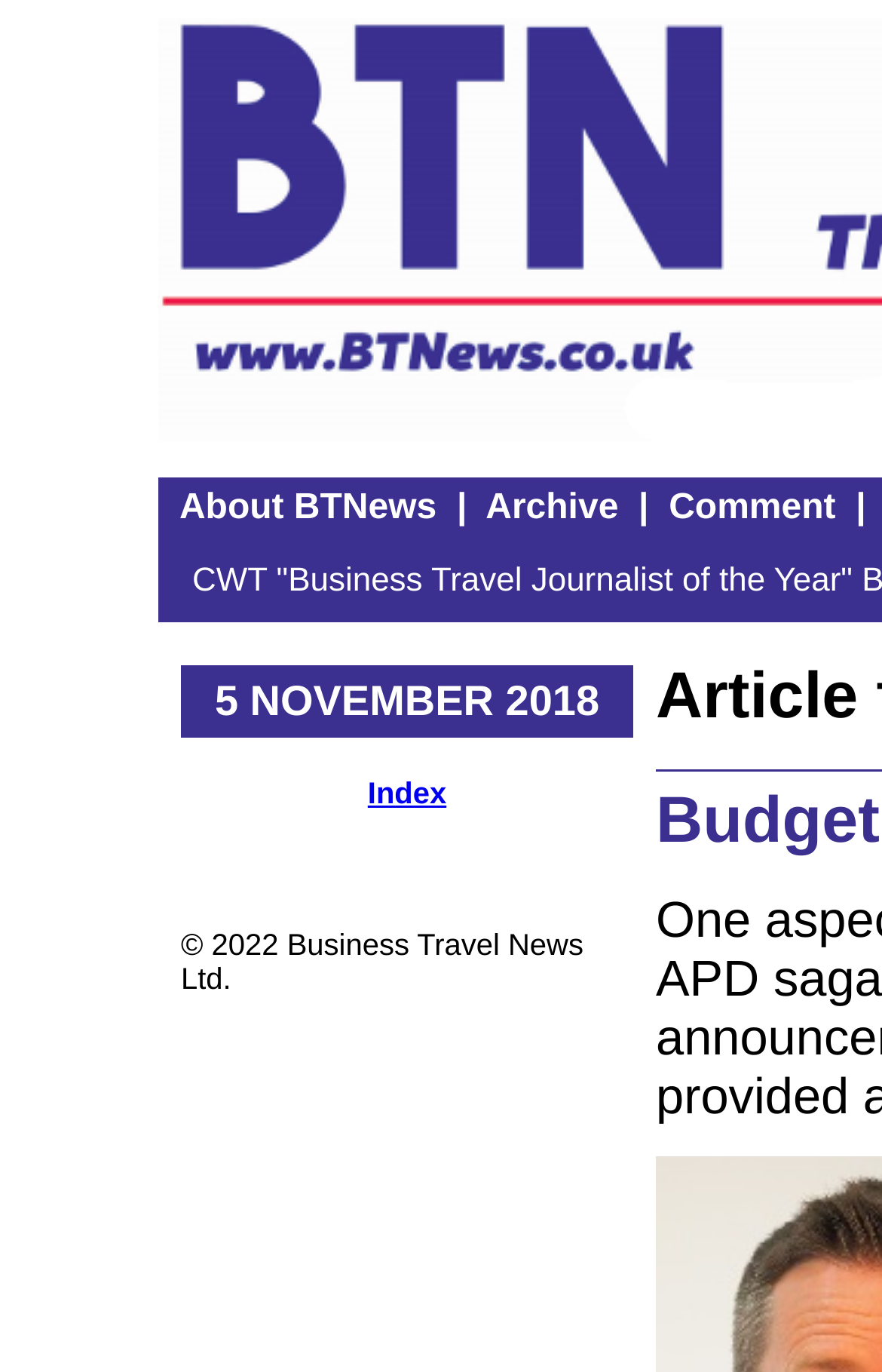Answer this question in one word or a short phrase: How many links are present in the top navigation bar?

4